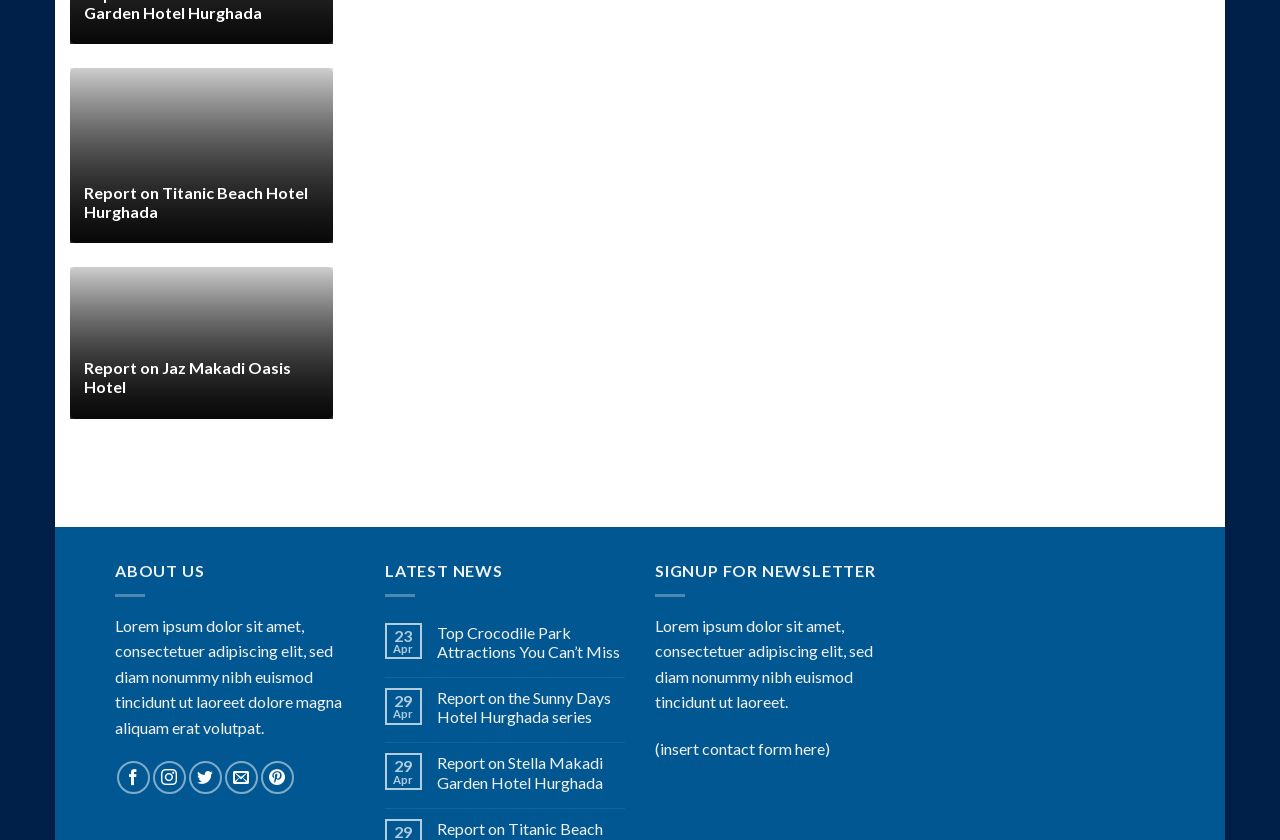Determine the bounding box coordinates of the region that needs to be clicked to achieve the task: "Navigate to the ABOUT page".

None